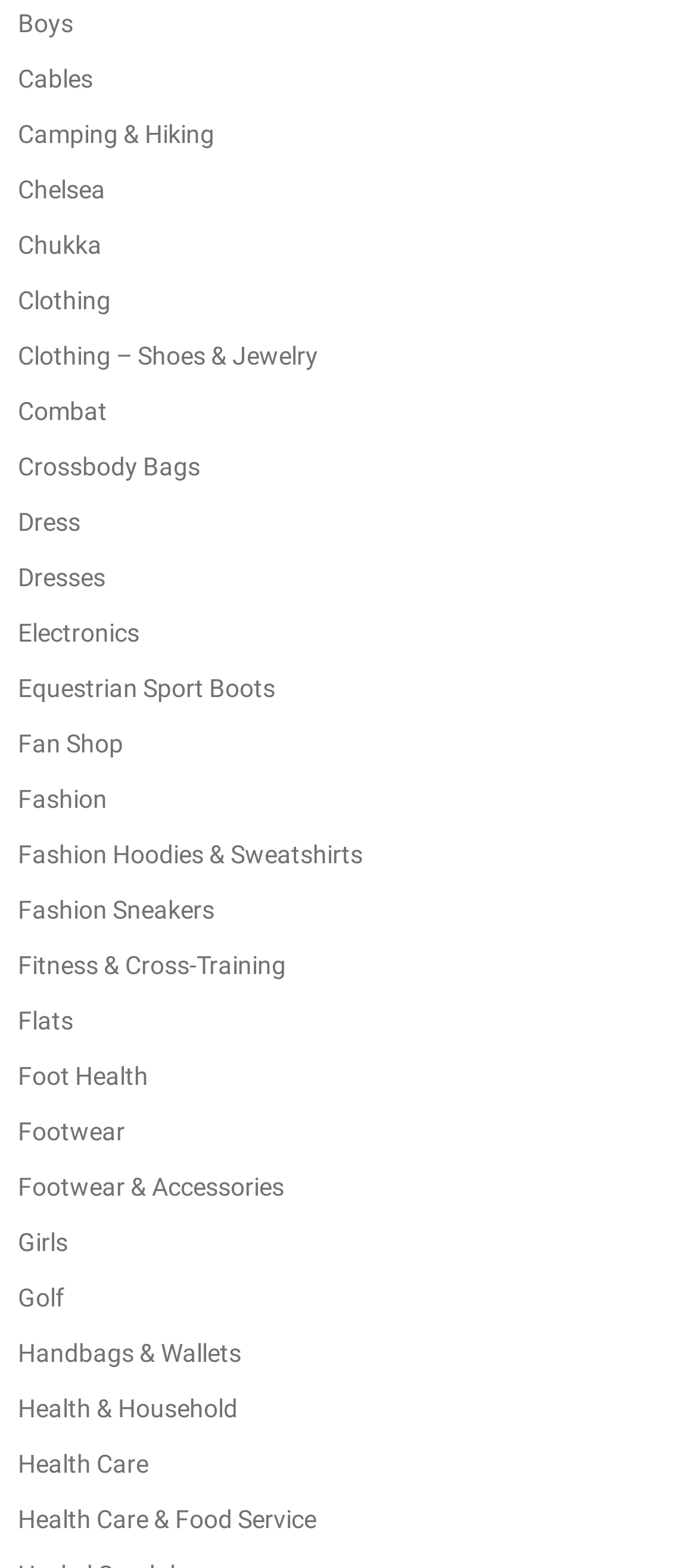Are there any categories related to sports?
Look at the webpage screenshot and answer the question with a detailed explanation.

The links 'Golf' and 'Fitness & Cross-Training' suggest that the website has categories related to sports and athletic activities.